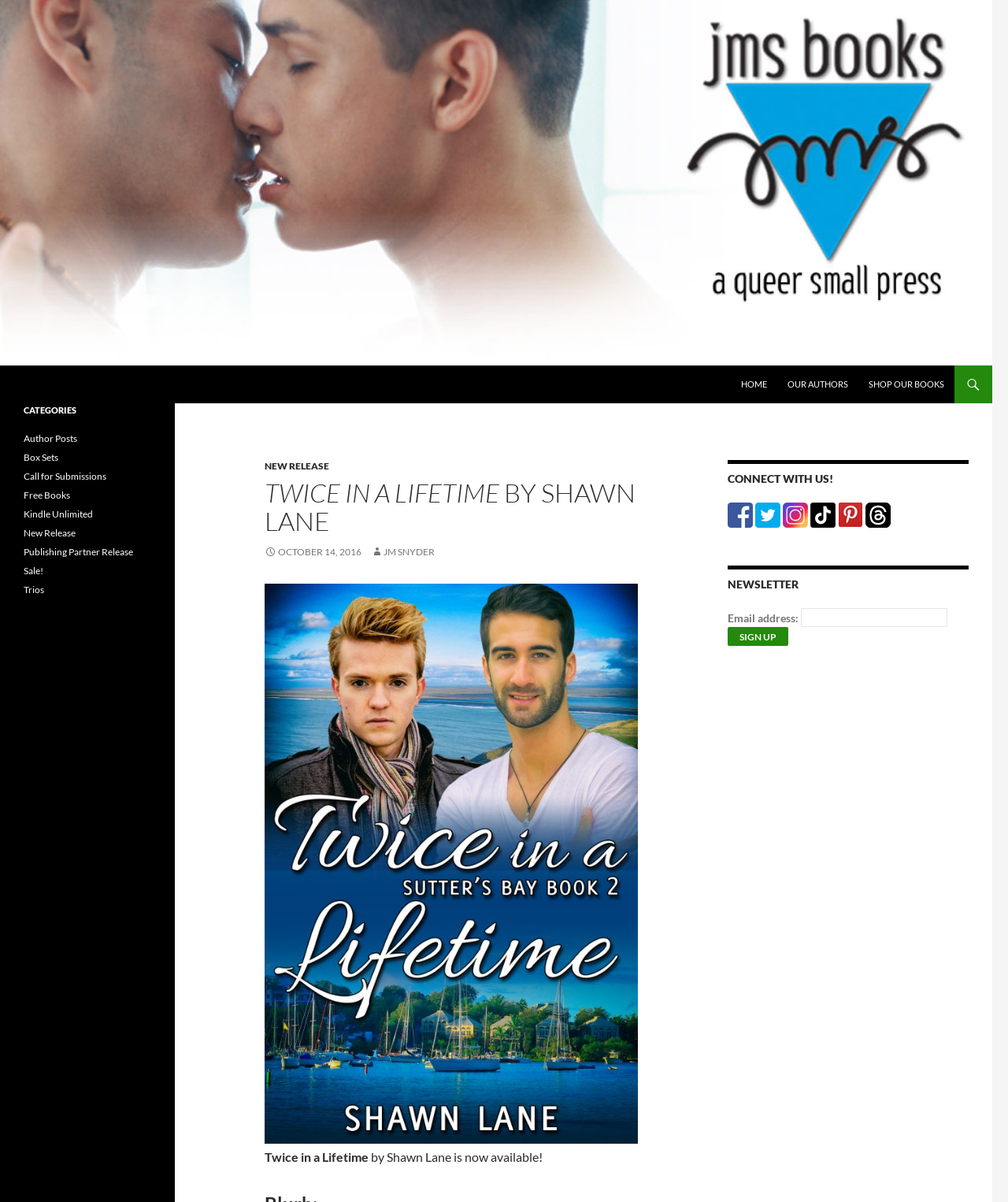Please determine the bounding box coordinates of the clickable area required to carry out the following instruction: "Go to the home page". The coordinates must be four float numbers between 0 and 1, represented as [left, top, right, bottom].

[0.726, 0.304, 0.77, 0.336]